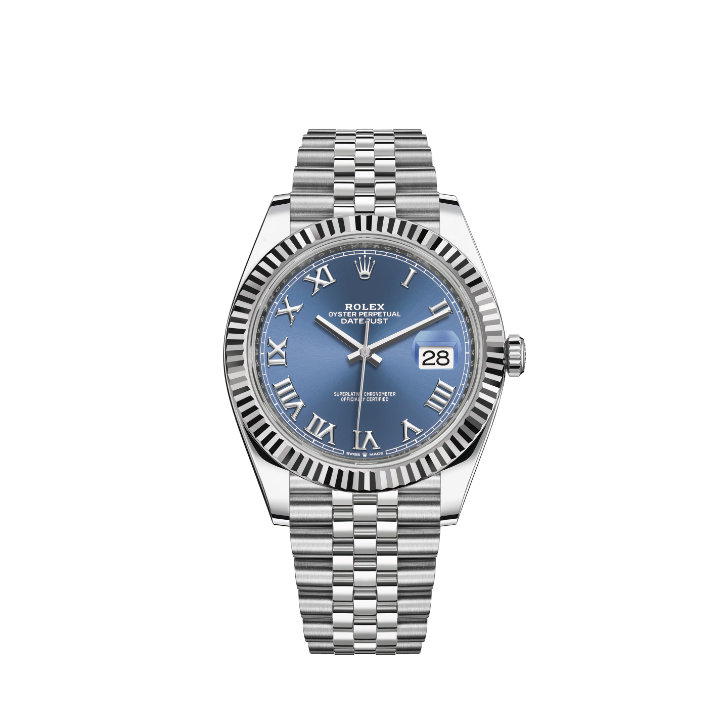Give a thorough caption of the image, focusing on all visible elements.

The image features a luxurious Rolex Oyster Perpetual Datejust watch, characterized by its elegant blue dial adorned with striking Roman numeral hour markers. The watch is framed by a classic fluted bezel, a signature of the Datejust line, and is complemented by a polished stainless steel bracelet, showcasing meticulous craftsmanship. Positioned prominently at the three o'clock mark is the date window, highlighted for easy readability. This timepiece embodies sophistication and is a perfect blend of traditional watchmaking and modern design aesthetics, making it a coveted accessory for enthusiasts and collectors alike.